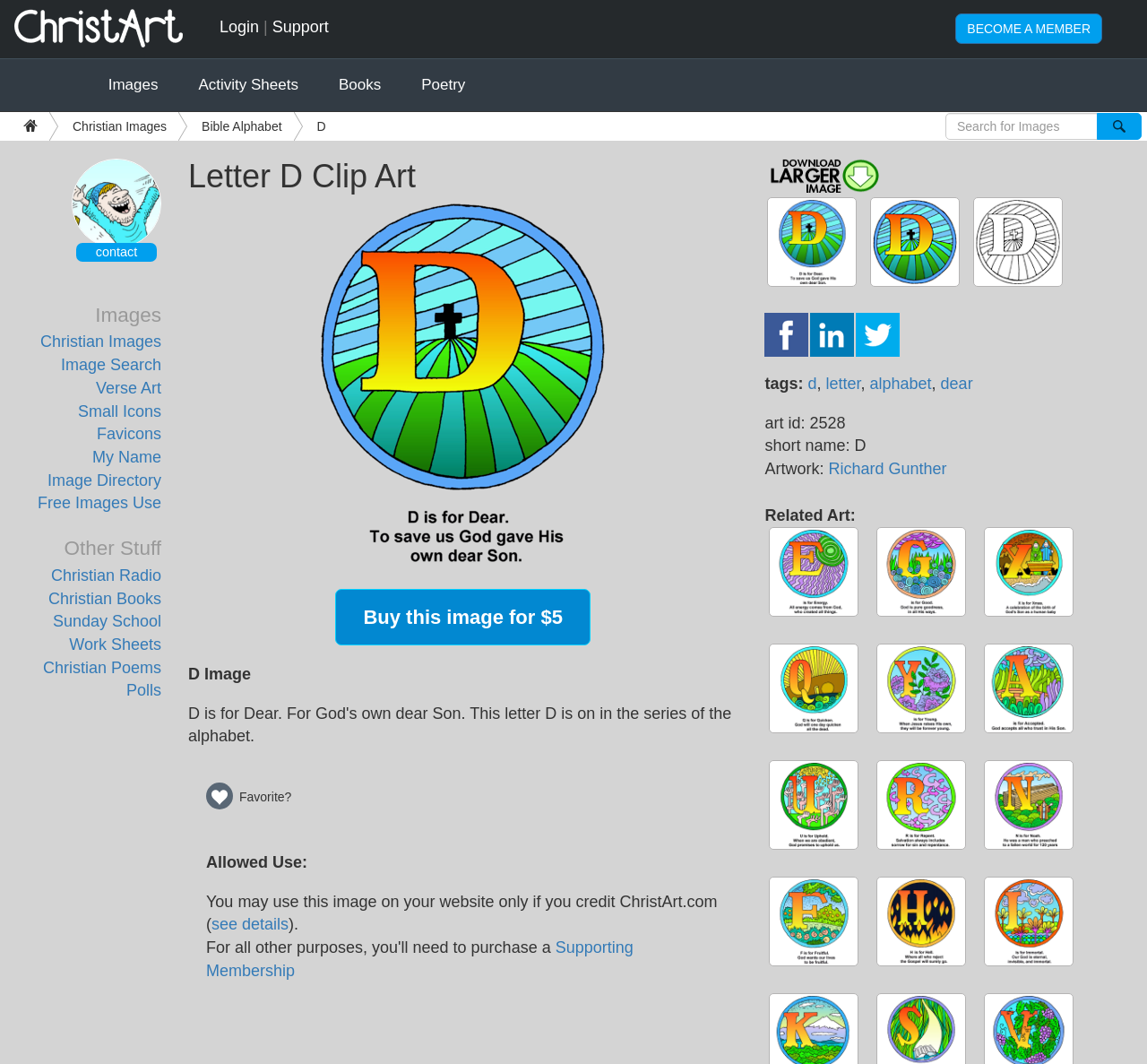Provide a short answer using a single word or phrase for the following question: 
What is the allowed use of this image?

Credit ChristArt.com